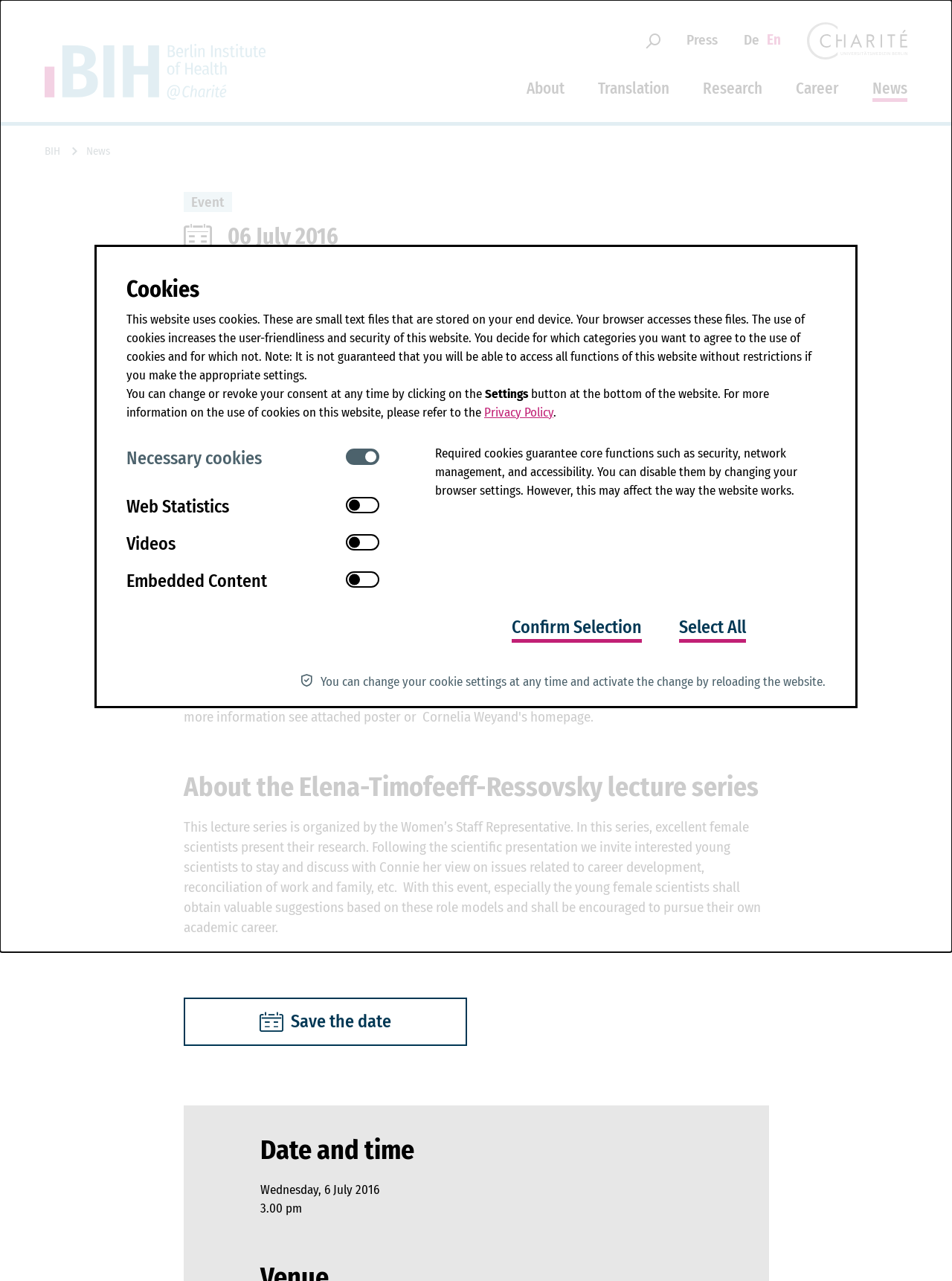Use a single word or phrase to answer the question:
What is the date of the lecture?

Wednesday, 6 July 2016